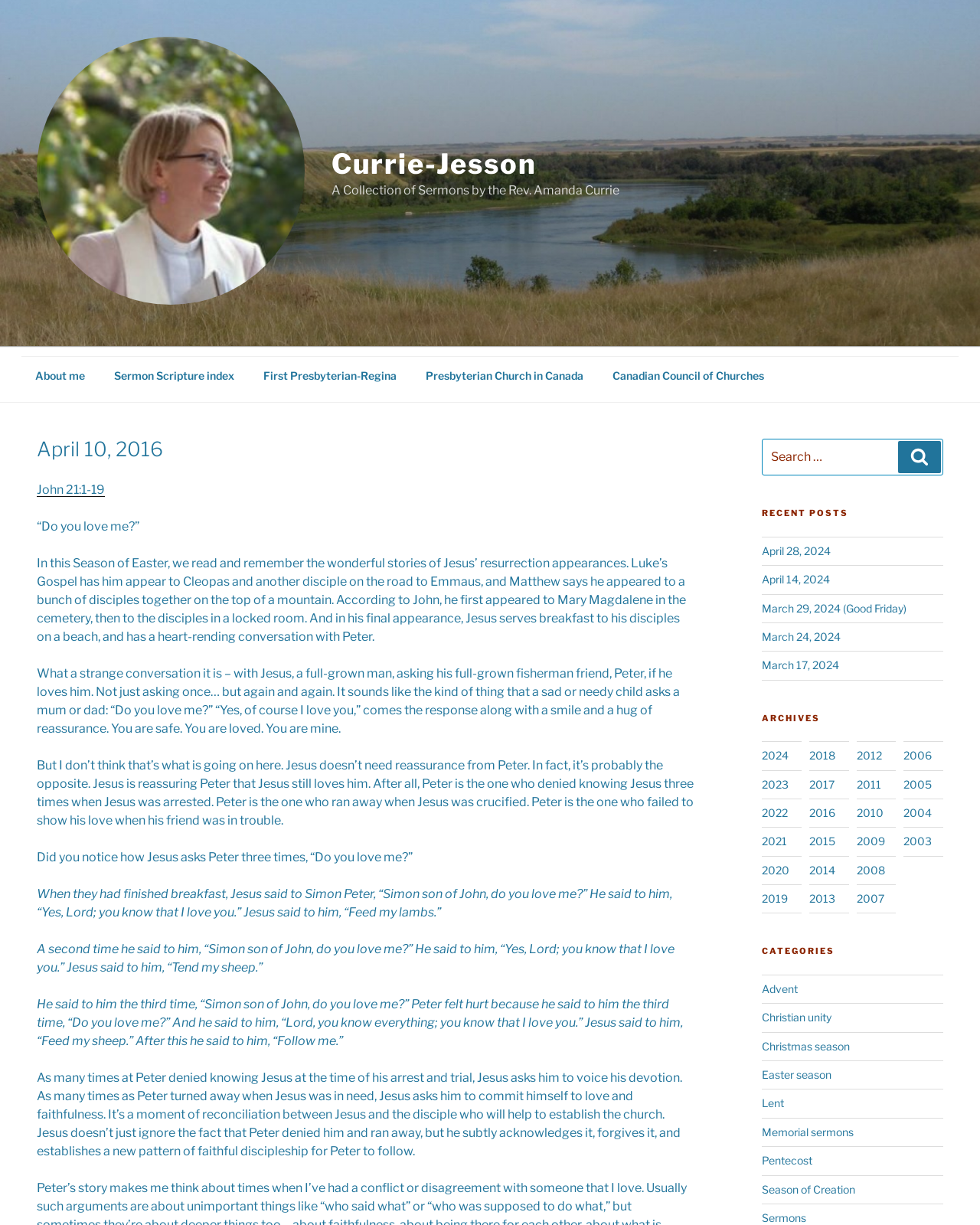What is the name of the church mentioned in the webpage?
Based on the image, answer the question with as much detail as possible.

The name of the church mentioned in the webpage can be found in the top menu section, which is 'First Presbyterian-Regina'. This indicates that the sermons on this webpage are related to this church.